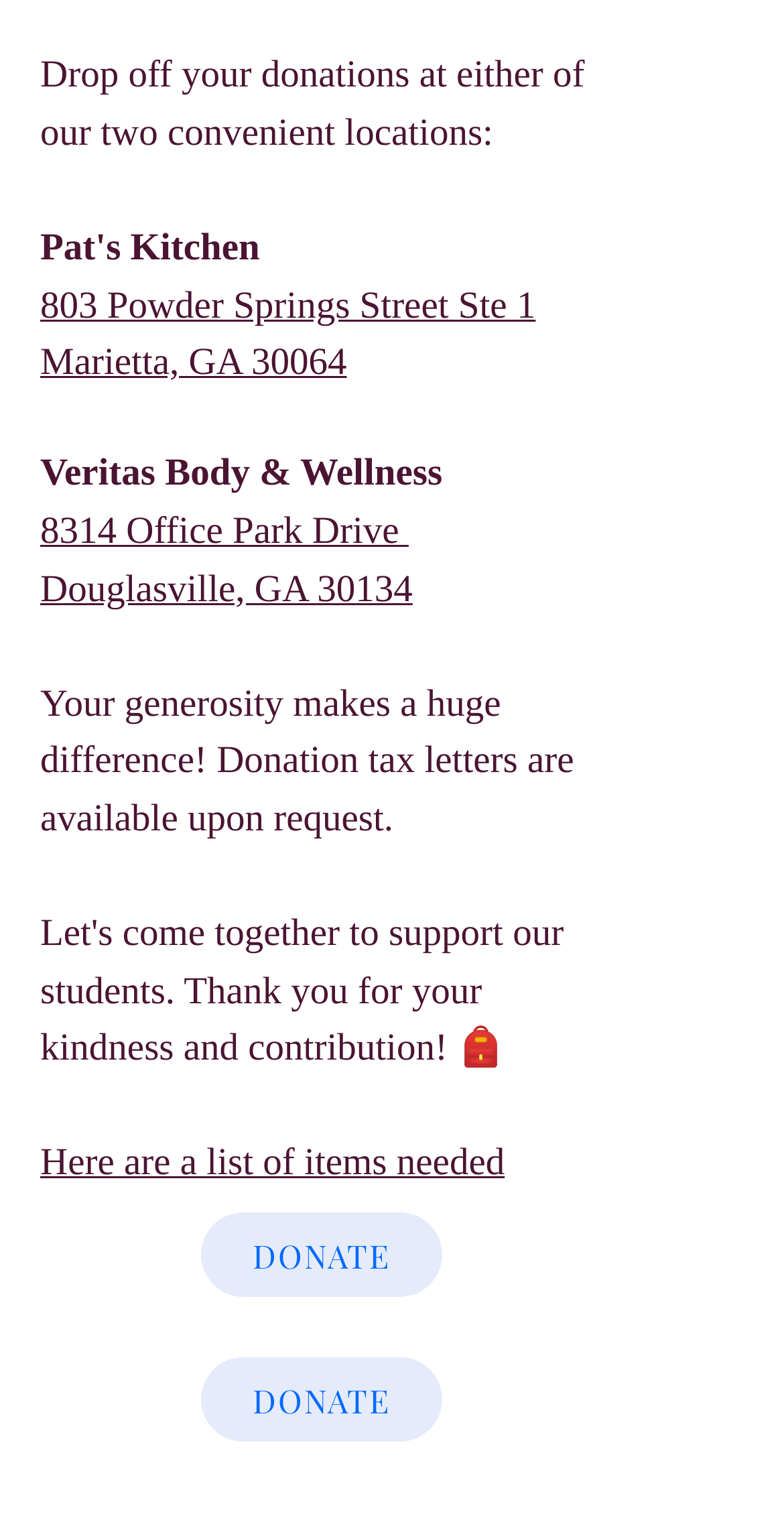Pinpoint the bounding box coordinates of the clickable element to carry out the following instruction: "Get donation tax letter information."

[0.051, 0.45, 0.732, 0.553]